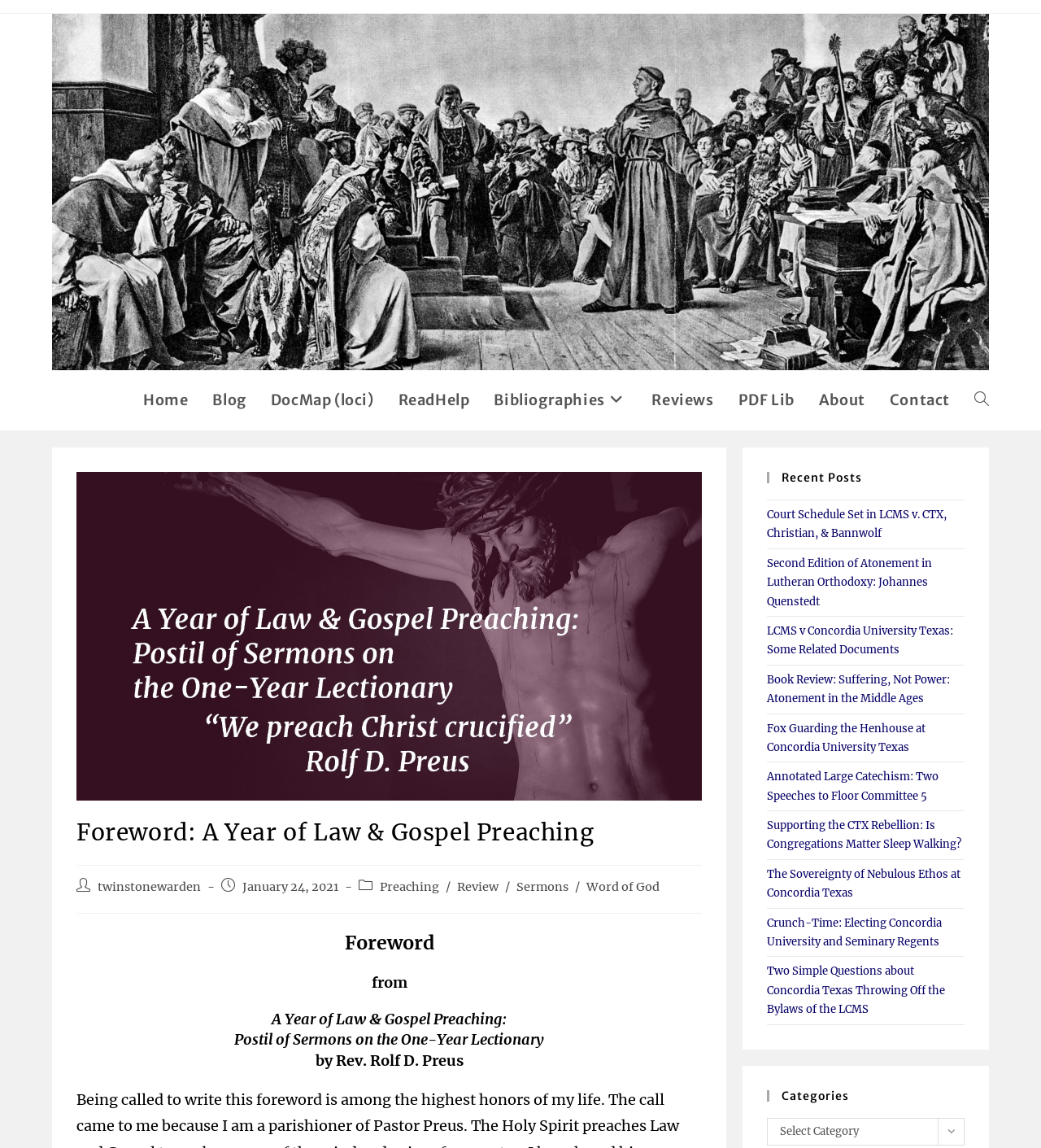Can you find the bounding box coordinates for the element that needs to be clicked to execute this instruction: "Read the 'Foreword' heading"? The coordinates should be given as four float numbers between 0 and 1, i.e., [left, top, right, bottom].

[0.073, 0.81, 0.675, 0.833]